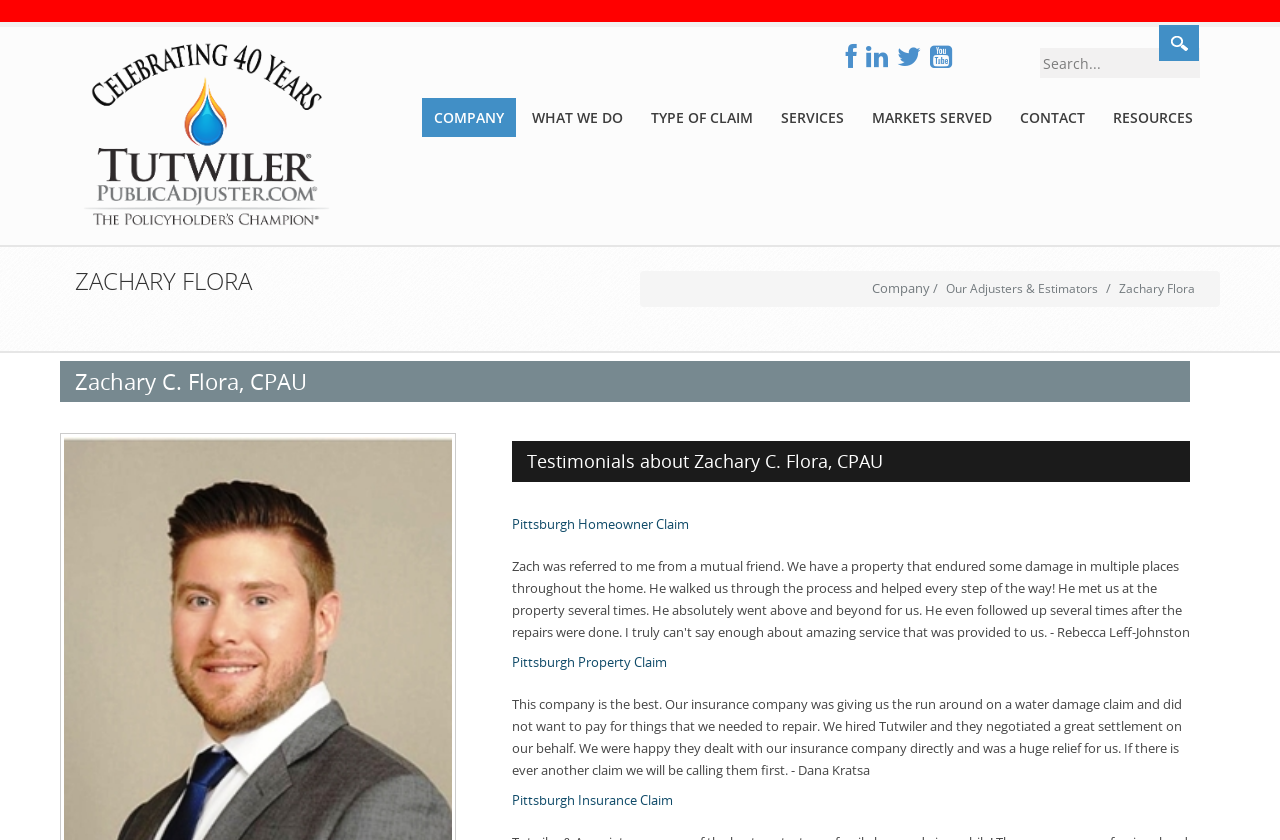Point out the bounding box coordinates of the section to click in order to follow this instruction: "Browse Pet Supplies".

None